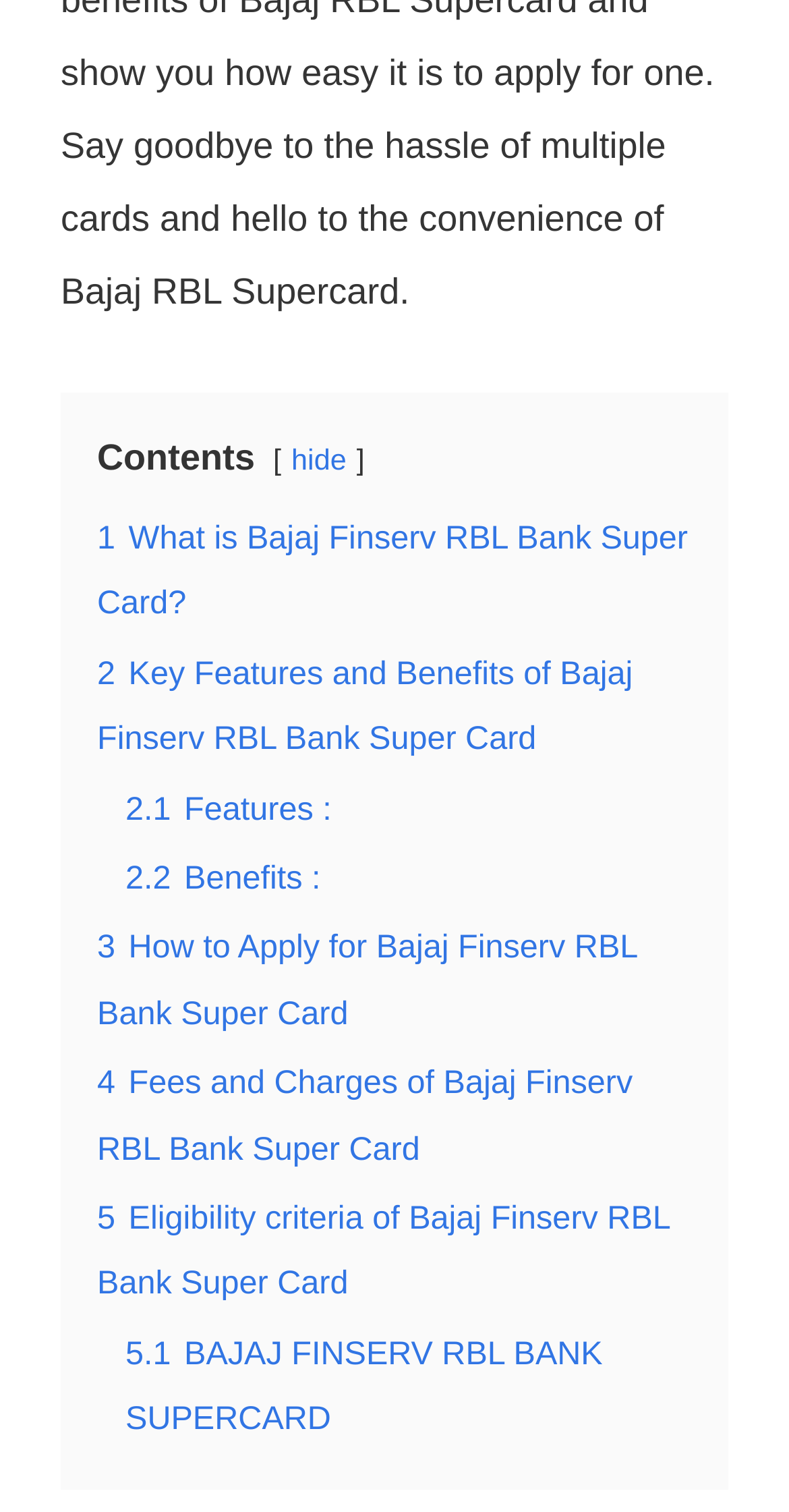Provide a short answer to the following question with just one word or phrase: How many sections are there in the webpage?

5